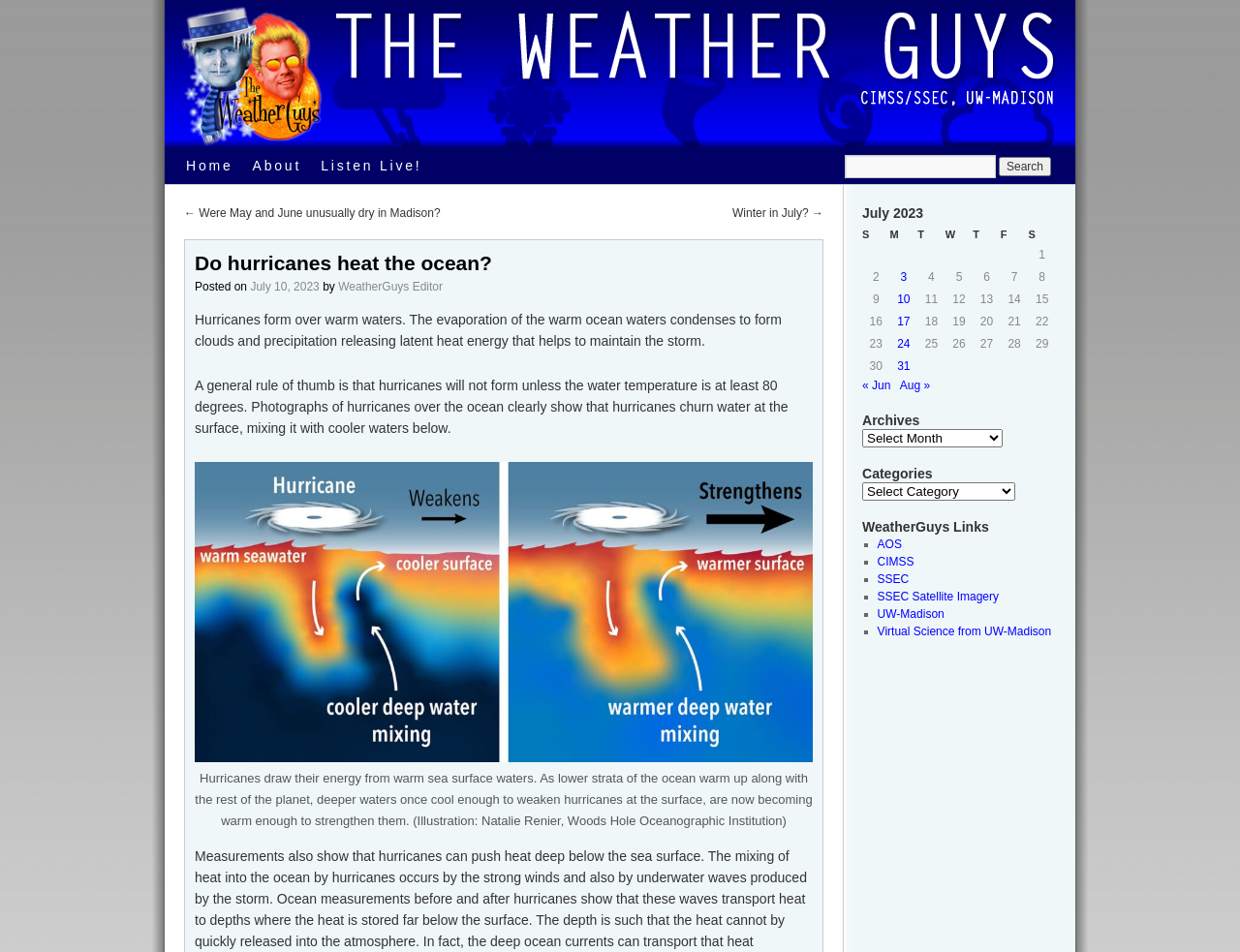Who is the author of the article?
Deliver a detailed and extensive answer to the question.

The author of the article can be found by looking at the text 'by WeatherGuys Editor' which is located below the heading 'Do hurricanes heat the ocean?' and above the article content.